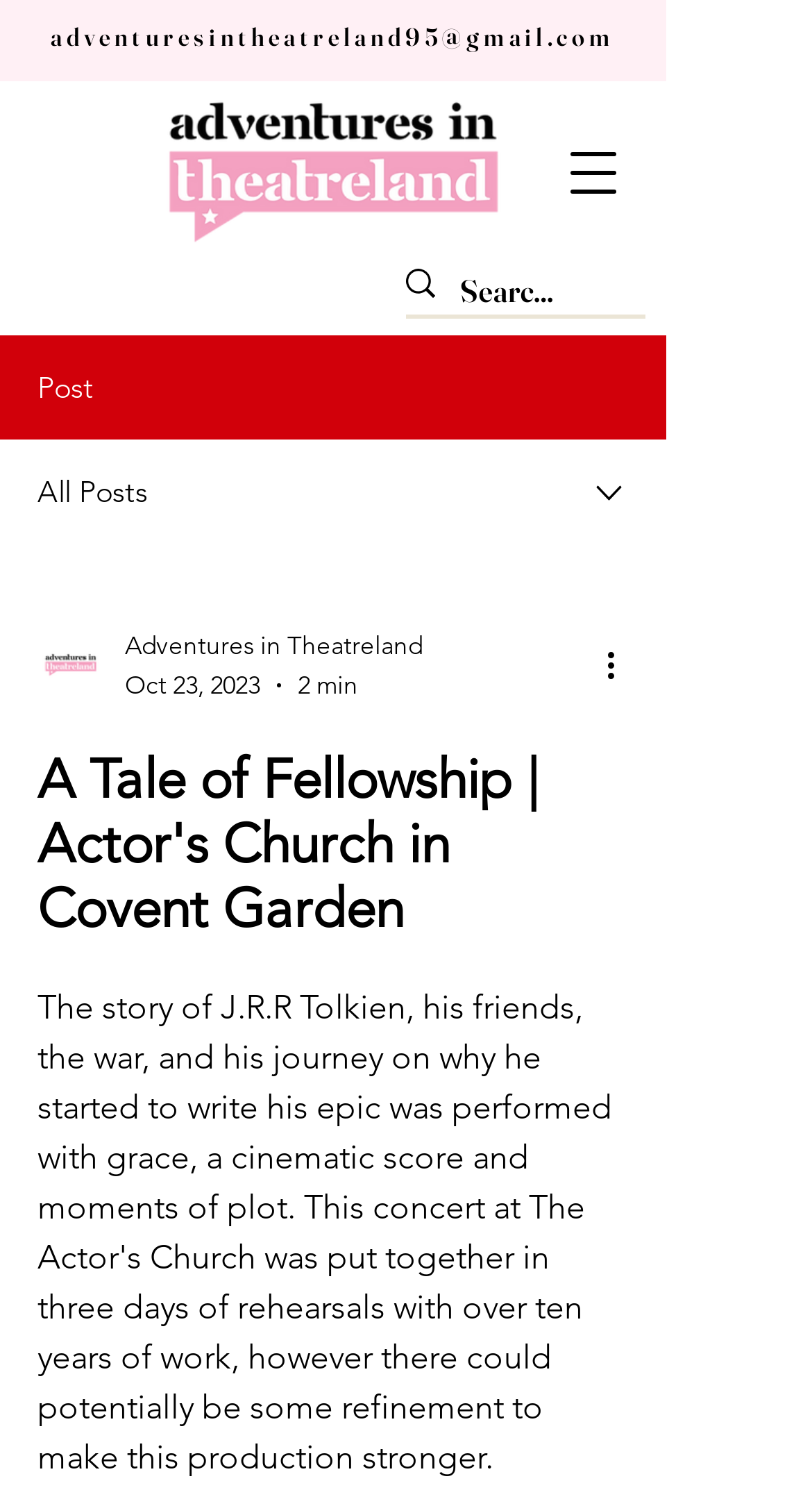What is the email address on the webpage?
Based on the image, provide your answer in one word or phrase.

adventuresintheatreland95@gmail.com